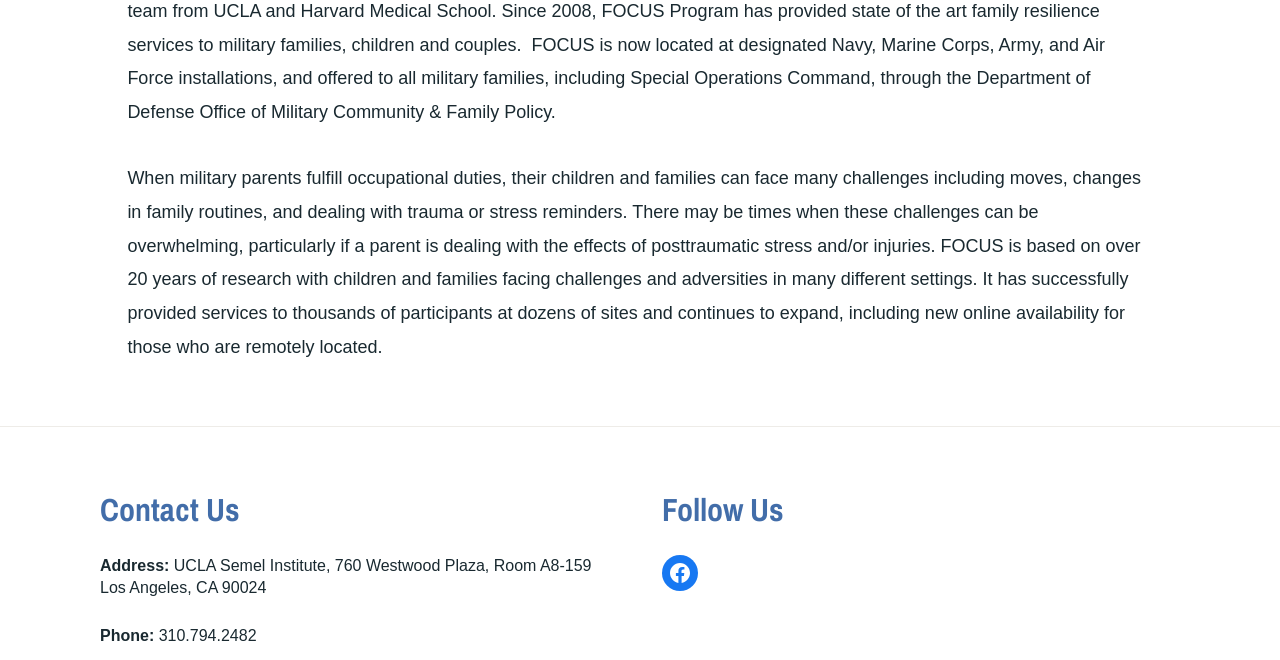Given the description of a UI element: "Link to FOCUS Facebook", identify the bounding box coordinates of the matching element in the webpage screenshot.

[0.517, 0.841, 0.545, 0.895]